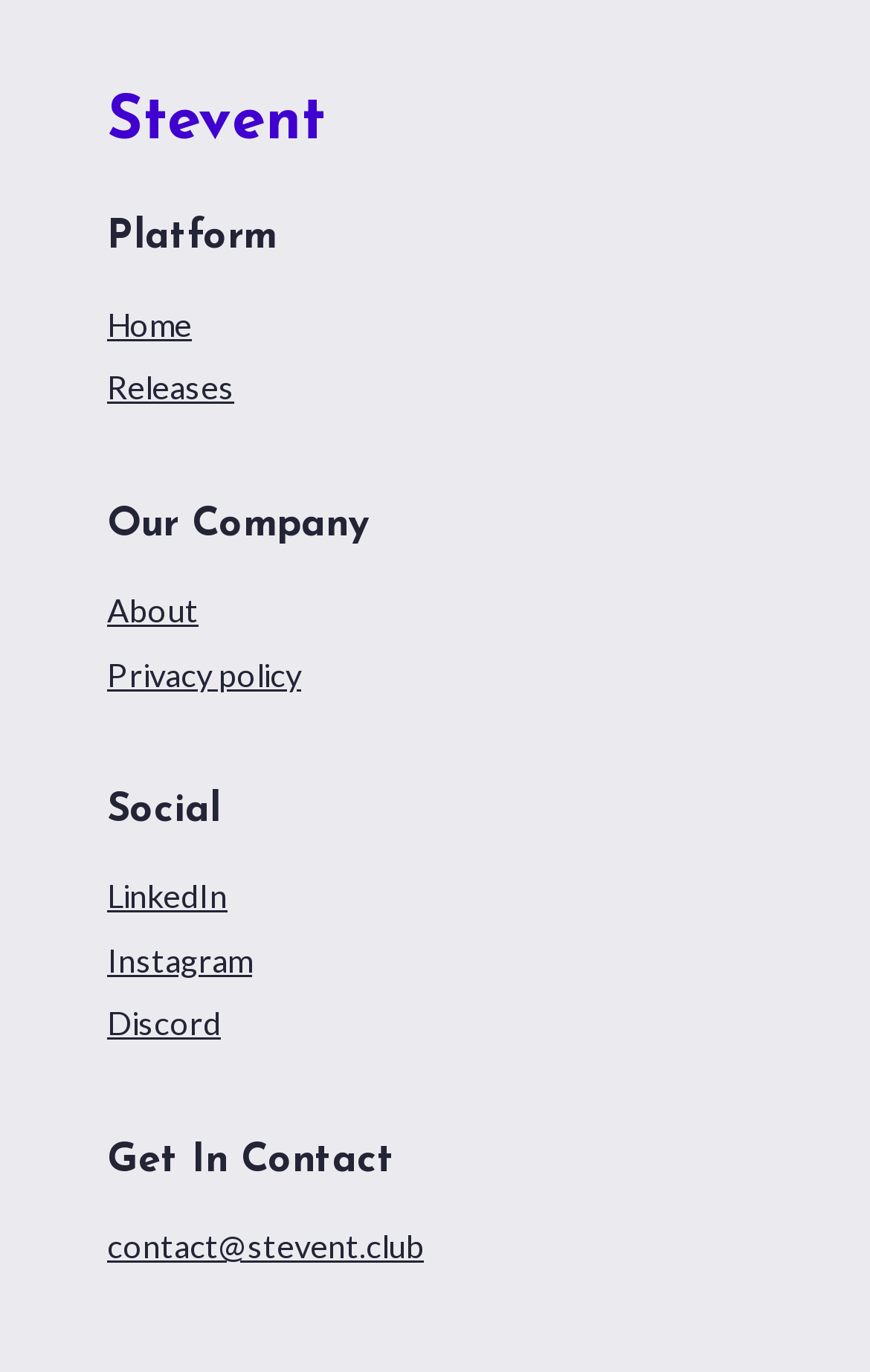What is the name of the platform?
Using the information from the image, give a concise answer in one word or a short phrase.

Stevent